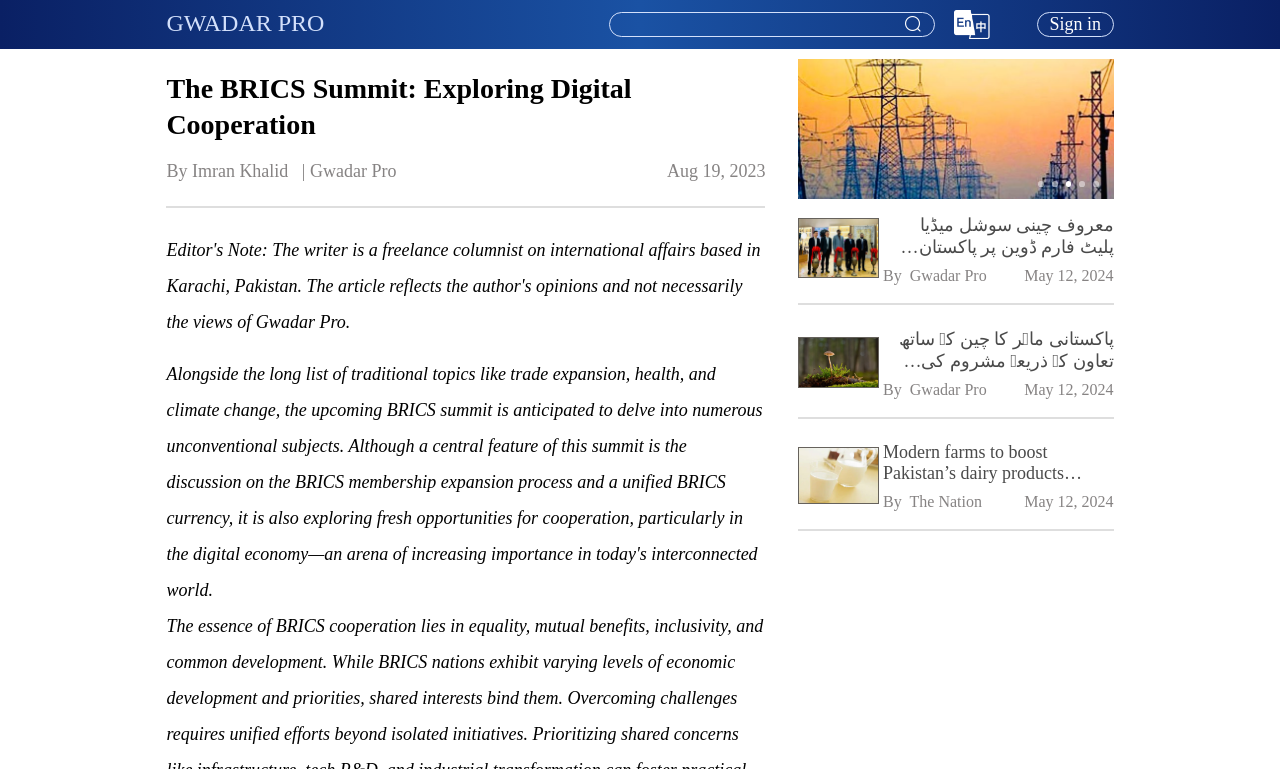Determine the coordinates of the bounding box that should be clicked to complete the instruction: "Select an option from the combobox". The coordinates should be represented by four float numbers between 0 and 1: [left, top, right, bottom].

[0.476, 0.015, 0.729, 0.049]